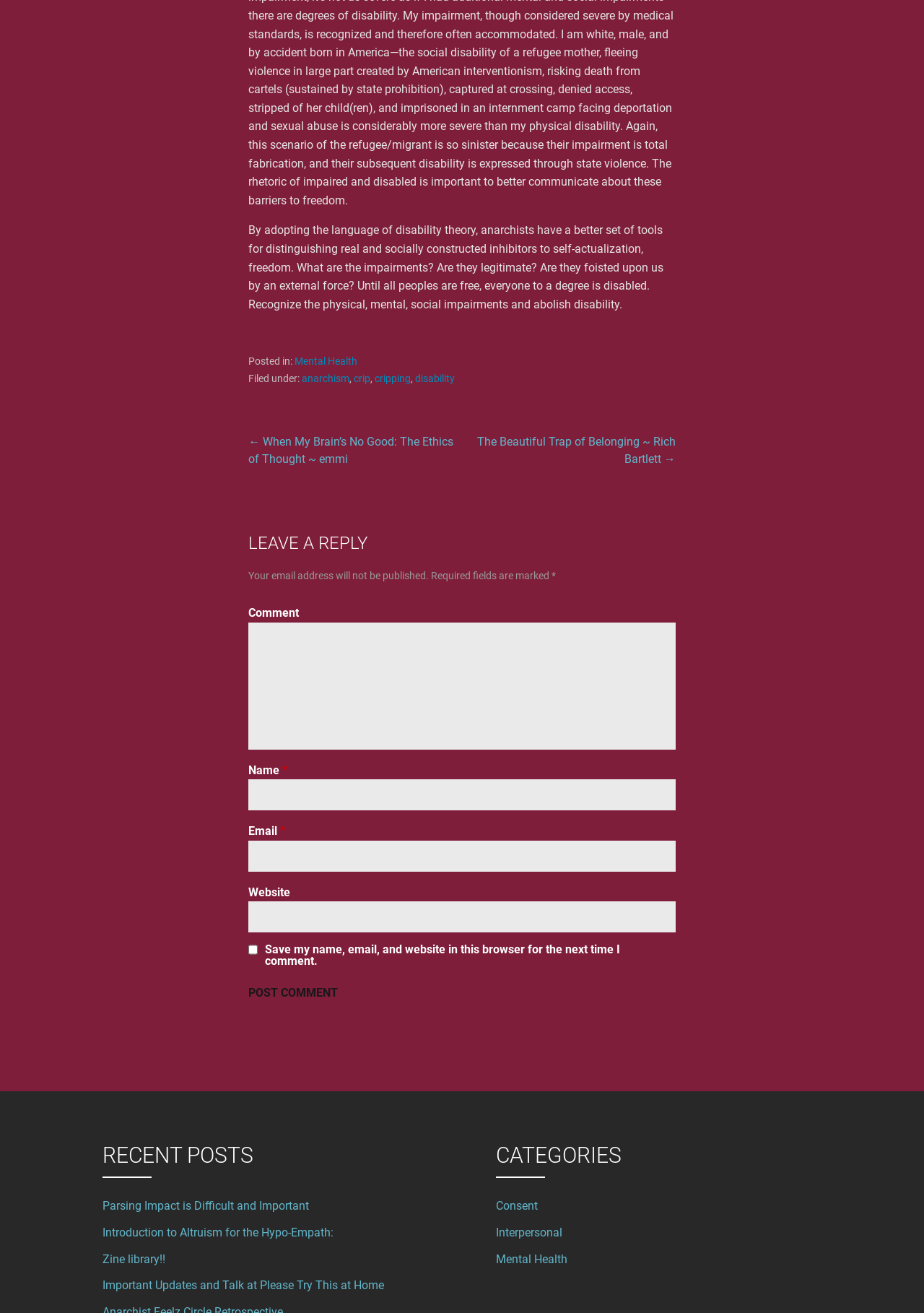What is the title of the previous post?
Use the screenshot to answer the question with a single word or phrase.

When My Brain’s No Good: The Ethics of Thought ~ emmi